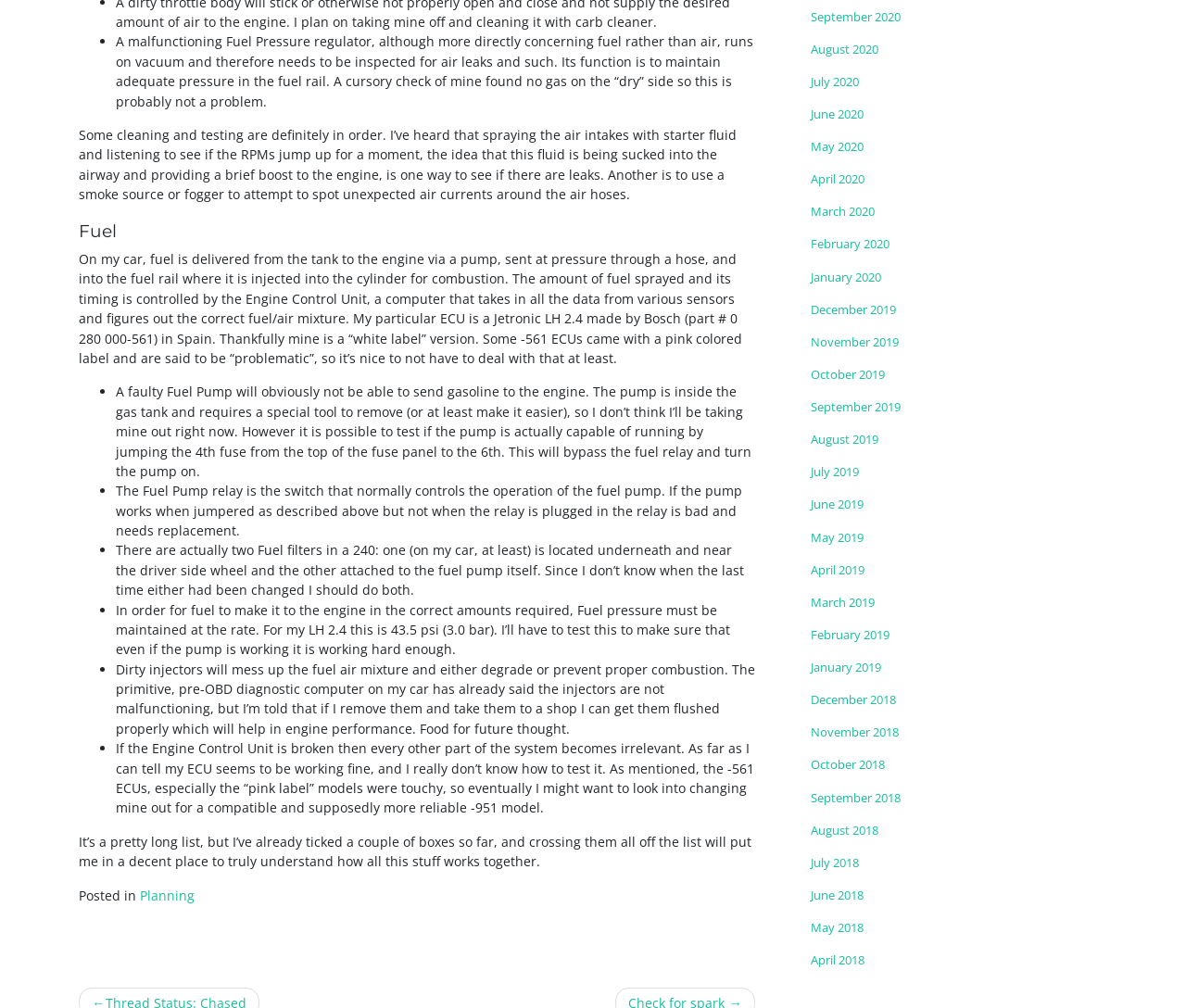Identify the bounding box coordinates of the element to click to follow this instruction: 'View the 'September 2020' archive'. Ensure the coordinates are four float values between 0 and 1, provided as [left, top, right, bottom].

[0.66, 0.001, 0.934, 0.033]